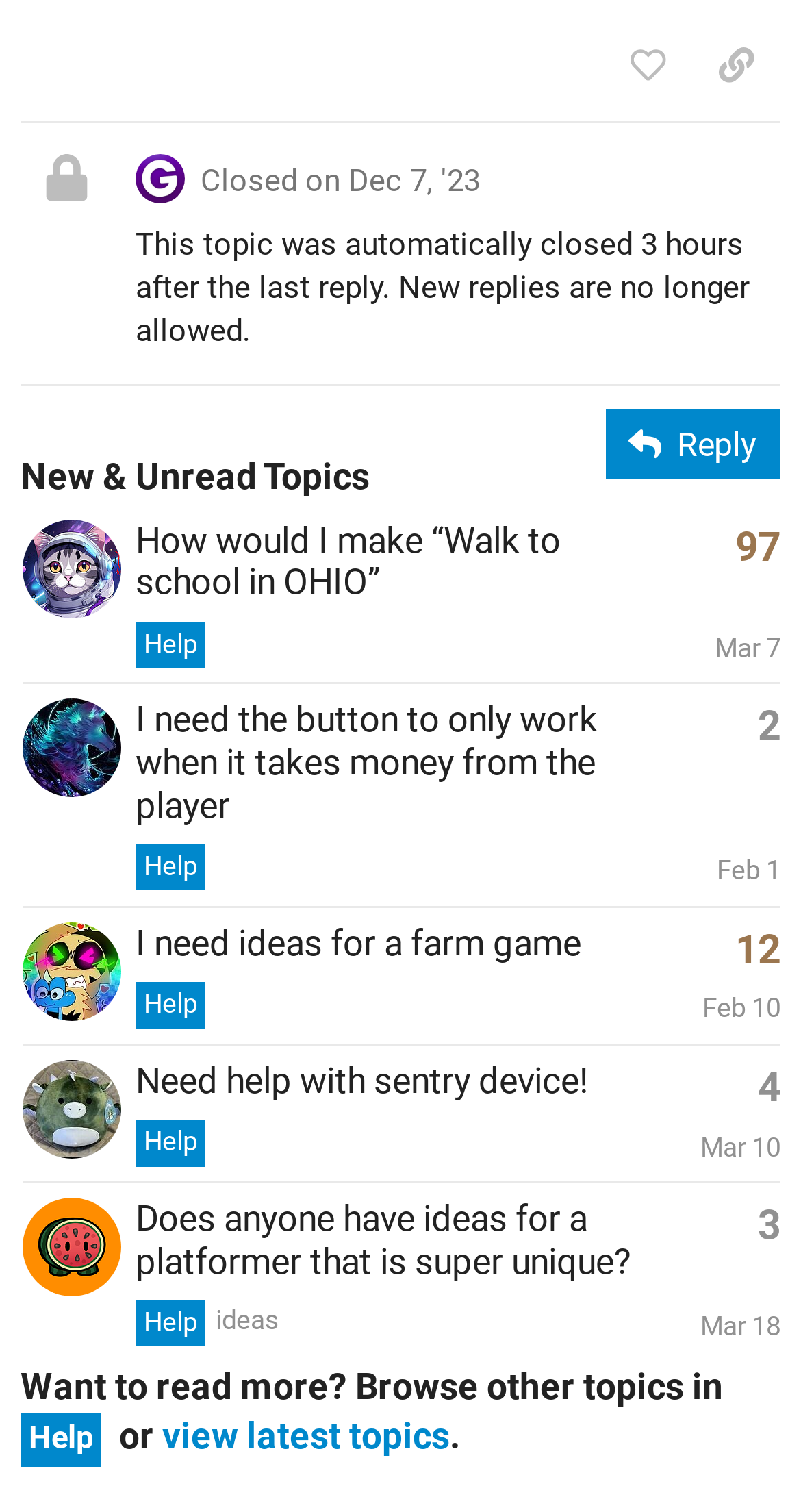Find the bounding box coordinates of the element to click in order to complete this instruction: "Reply to the topic". The bounding box coordinates must be four float numbers between 0 and 1, denoted as [left, top, right, bottom].

[0.756, 0.271, 0.974, 0.317]